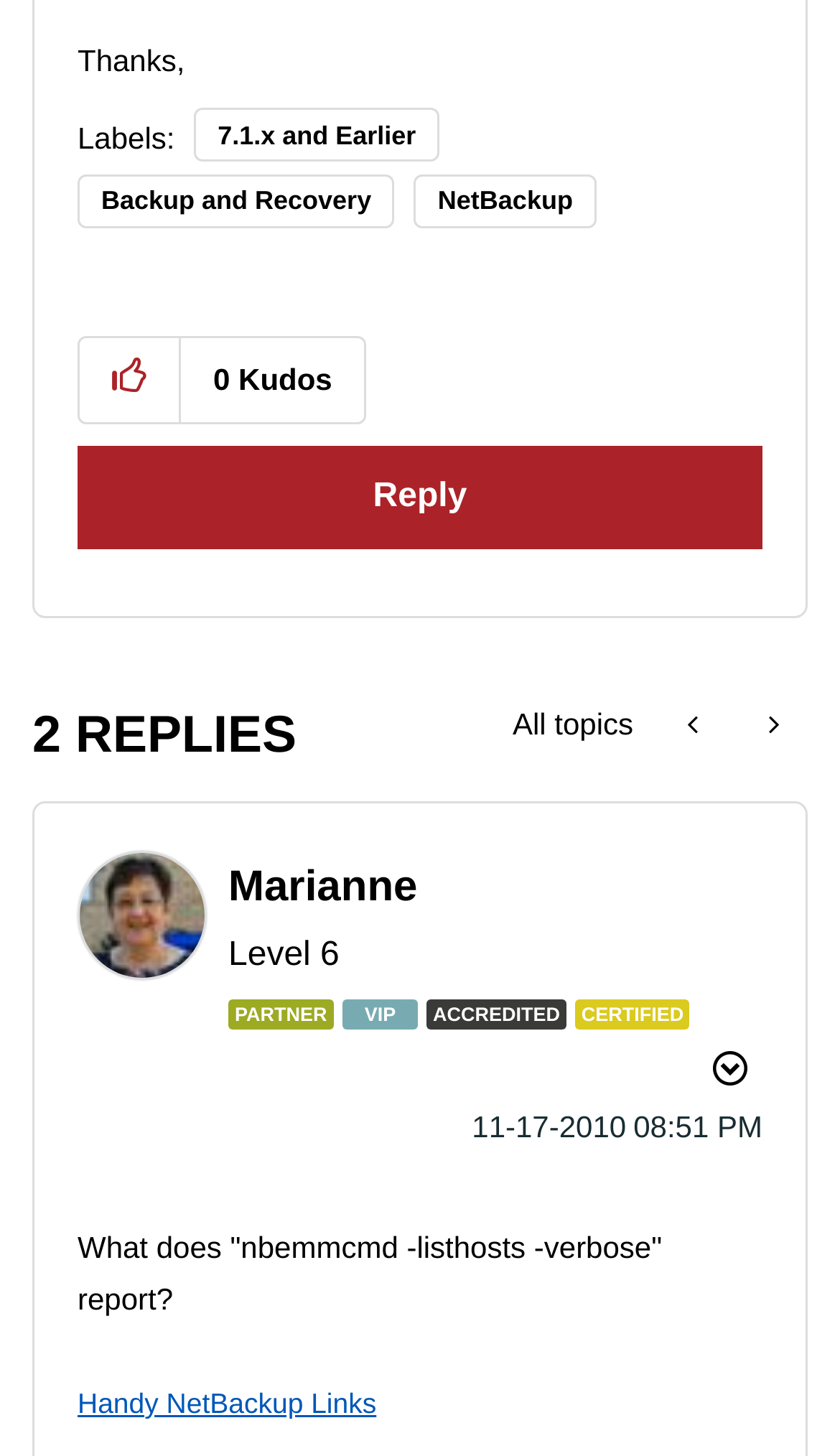Using the details in the image, give a detailed response to the question below:
How many kudos does this post have?

I found the number of kudos by looking at the text '0' located next to the 'Kudos' label.